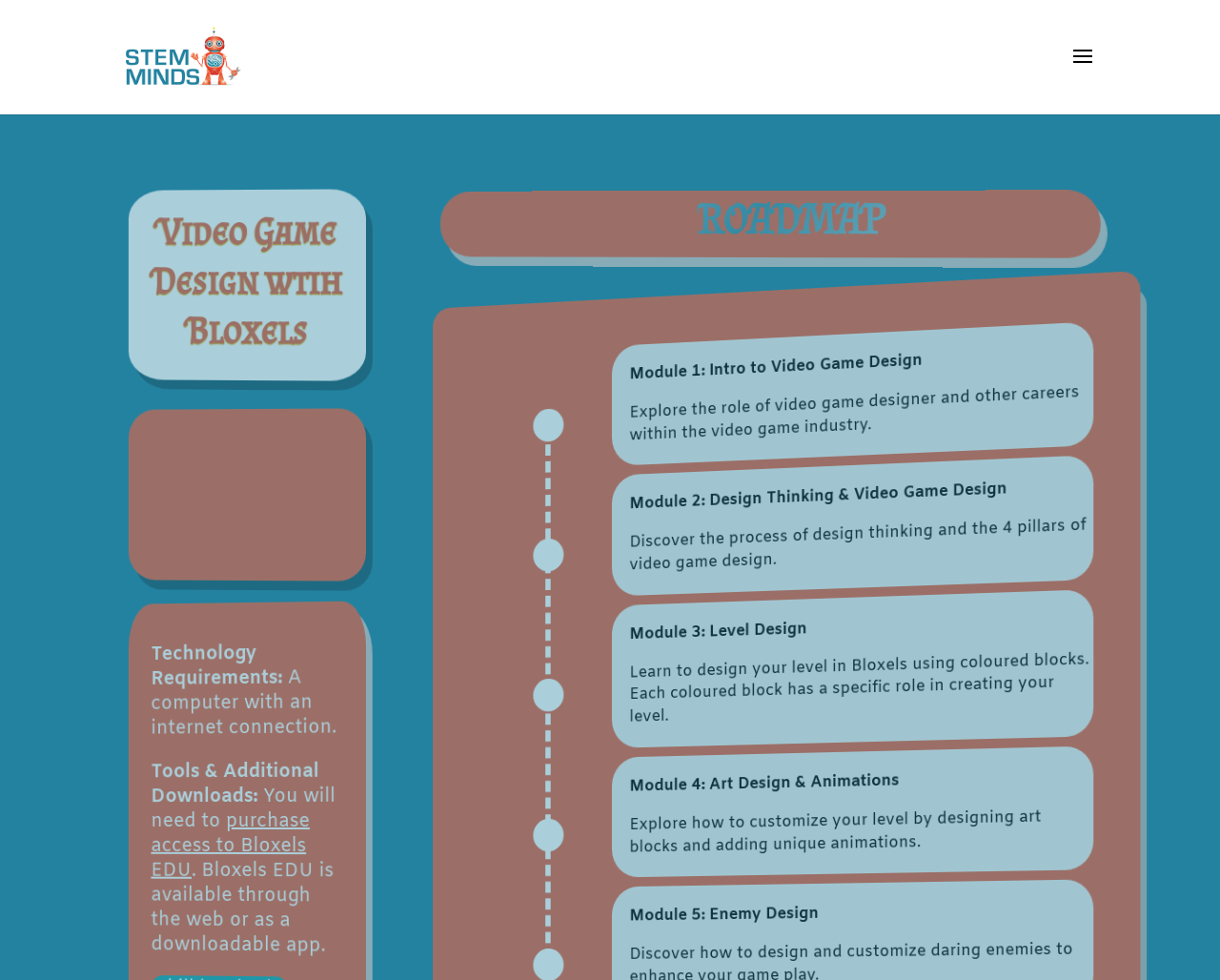Respond to the question below with a single word or phrase:
What is the topic of the video game design?

Bloxels